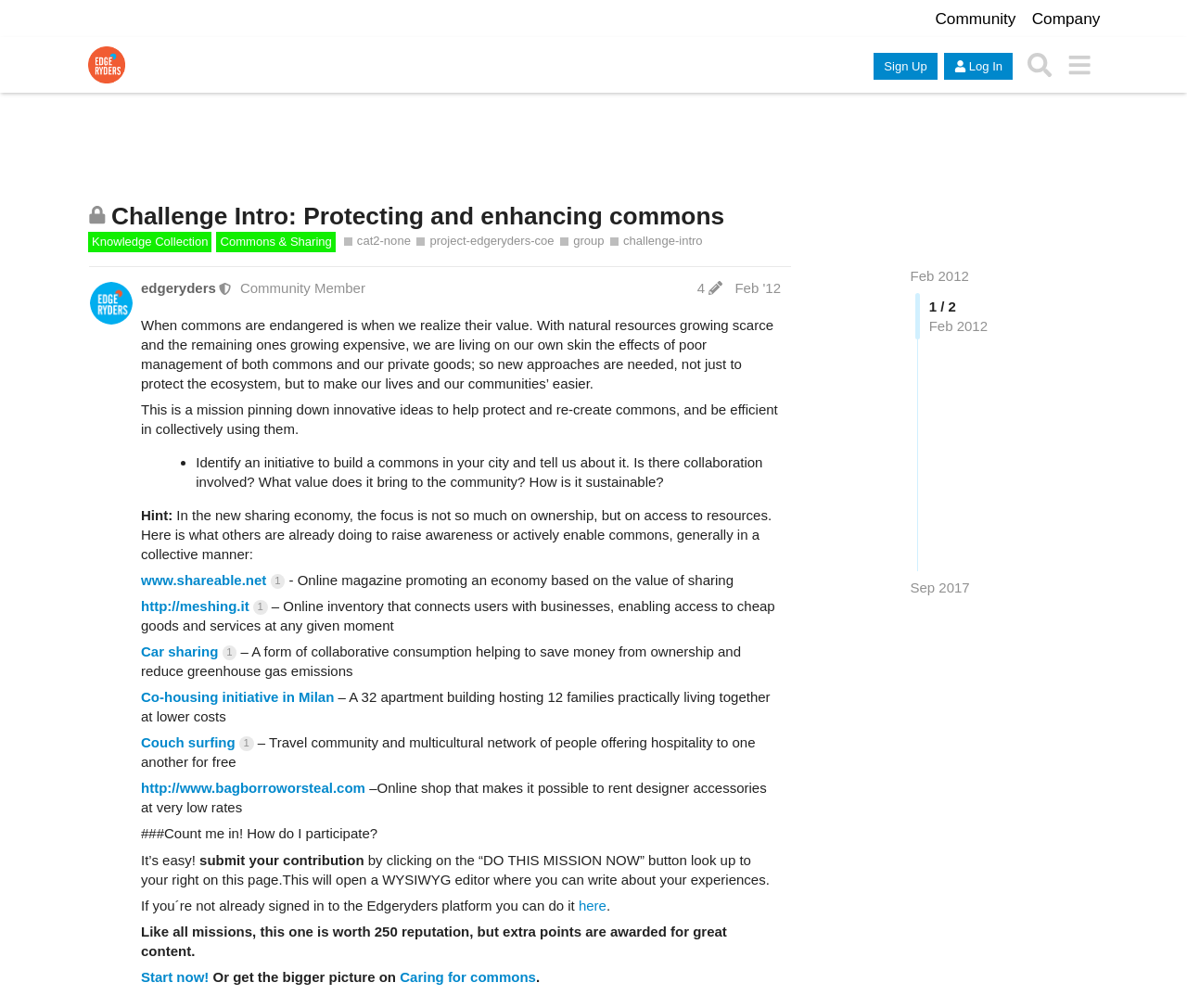Locate the bounding box coordinates of the clickable area needed to fulfill the instruction: "Read the 'Challenge Intro: Protecting and enhancing commons' topic".

[0.094, 0.2, 0.61, 0.228]